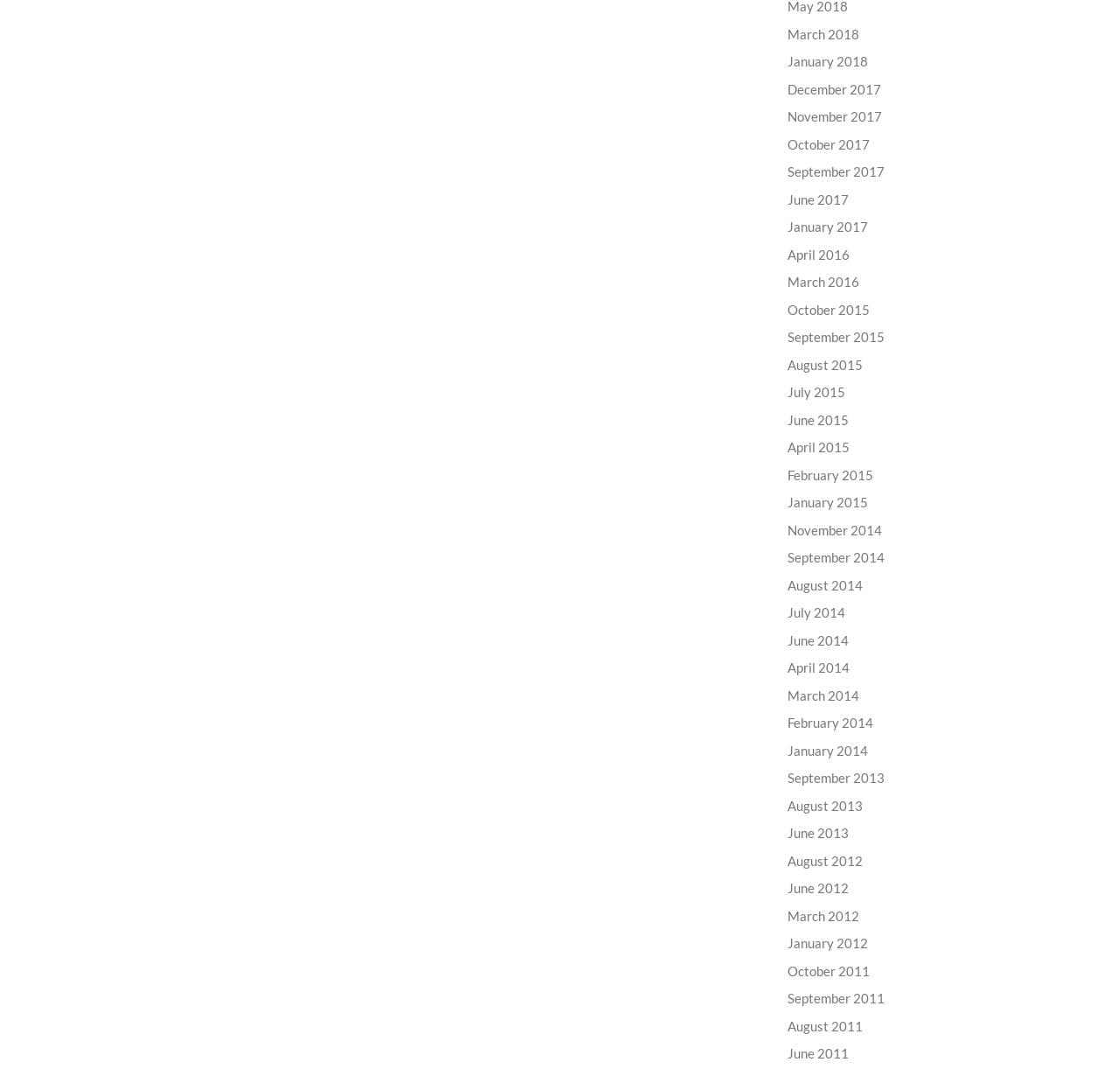What is the time range of the content listed on this webpage?
Provide a one-word or short-phrase answer based on the image.

2011-2018